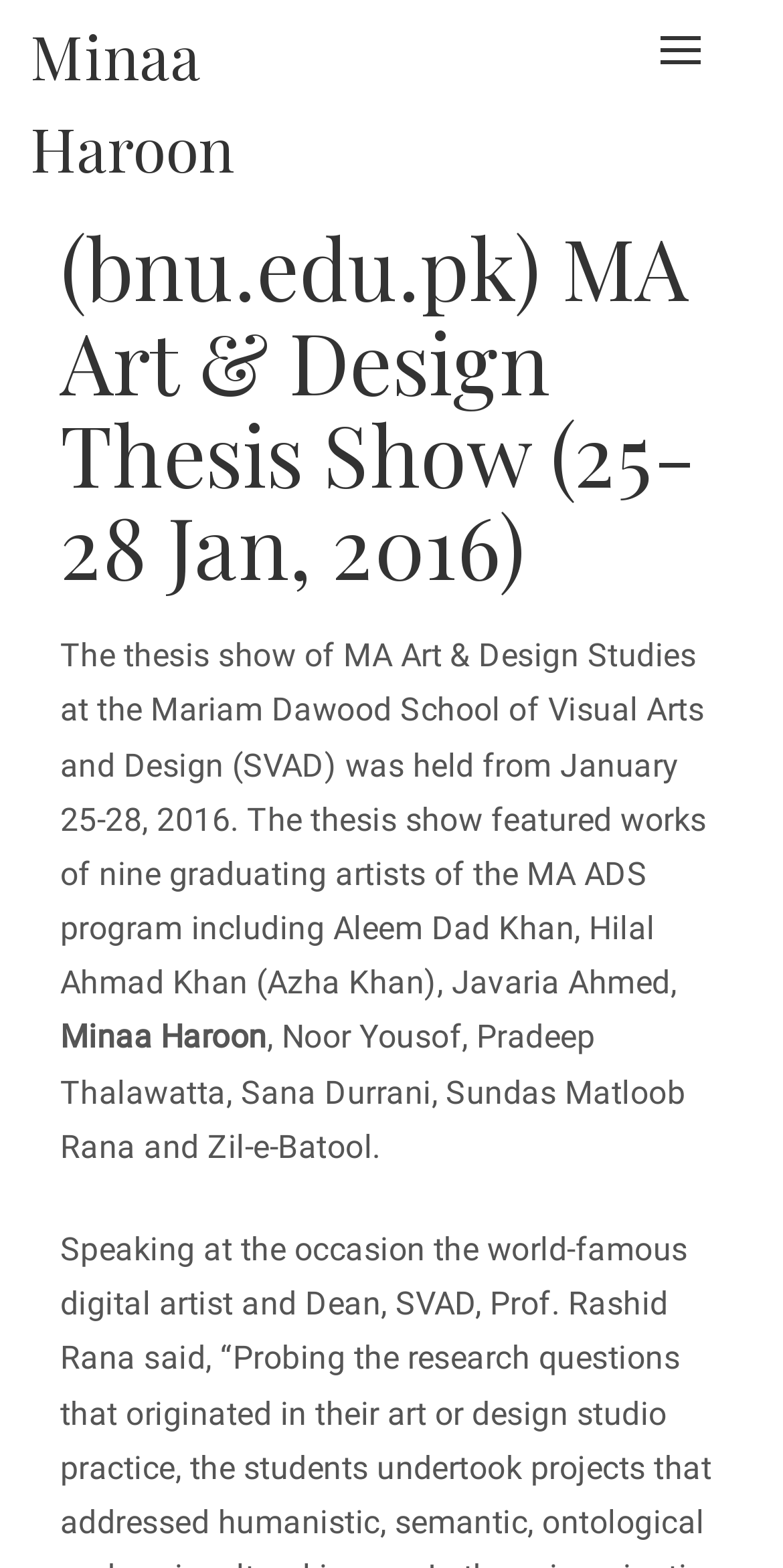Please answer the following question using a single word or phrase: 
What is the name of the thesis show?

MA Art & Design Thesis Show